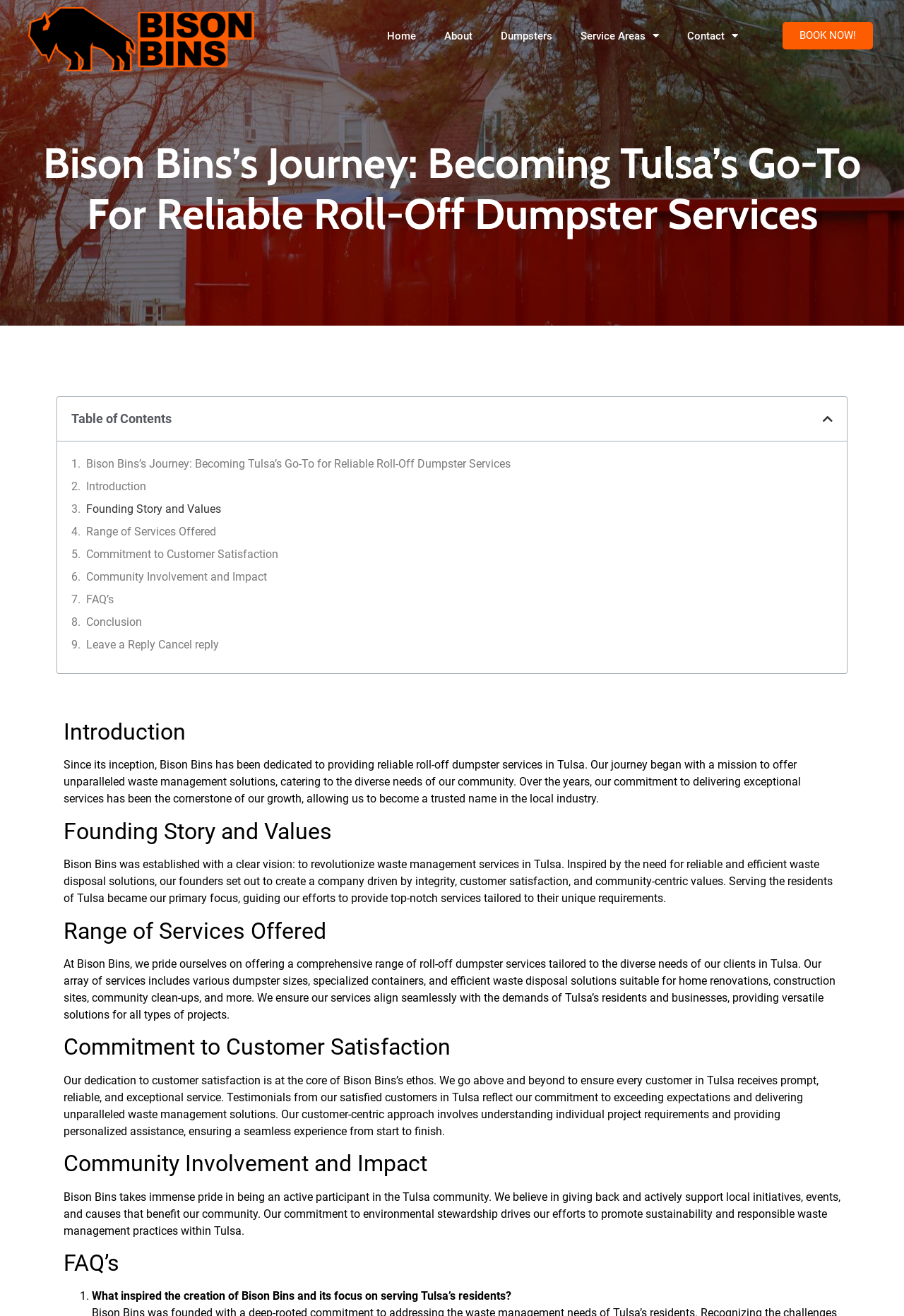Please locate the bounding box coordinates of the region I need to click to follow this instruction: "View the 'Dumpsters' page".

[0.538, 0.015, 0.627, 0.04]